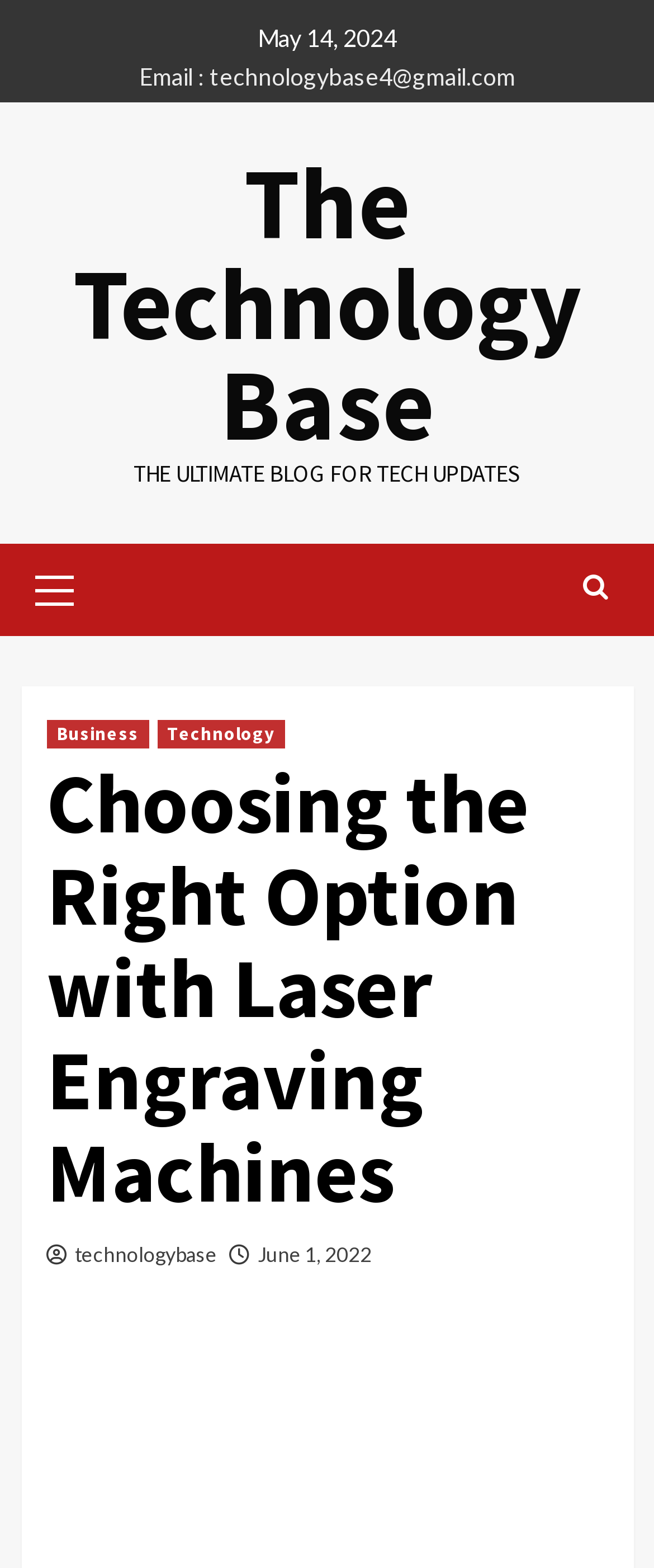Indicate the bounding box coordinates of the clickable region to achieve the following instruction: "check aerosol spray can mockup."

None